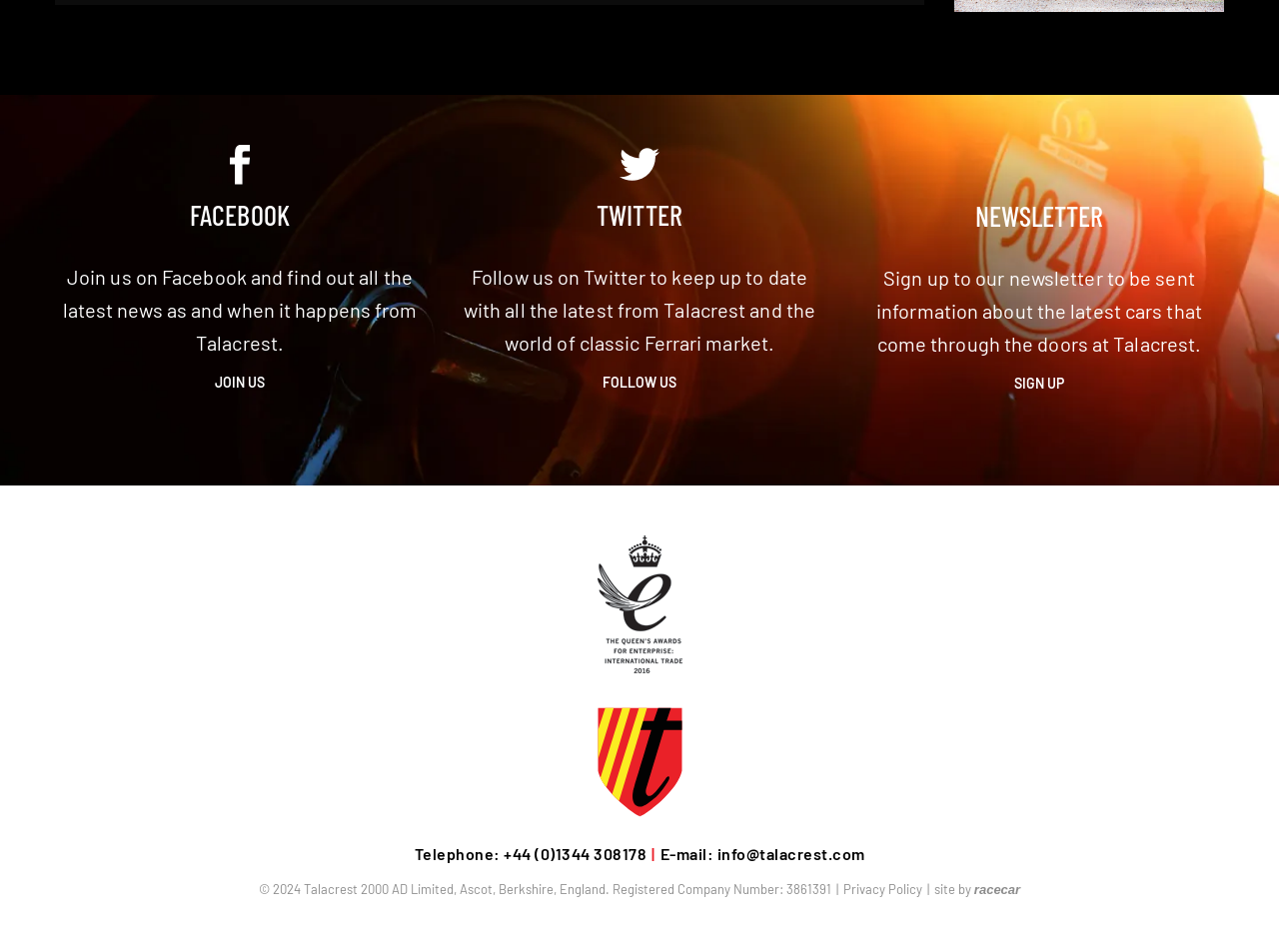Locate the bounding box for the described UI element: "Privacy Policy". Ensure the coordinates are four float numbers between 0 and 1, formatted as [left, top, right, bottom].

[0.659, 0.926, 0.721, 0.943]